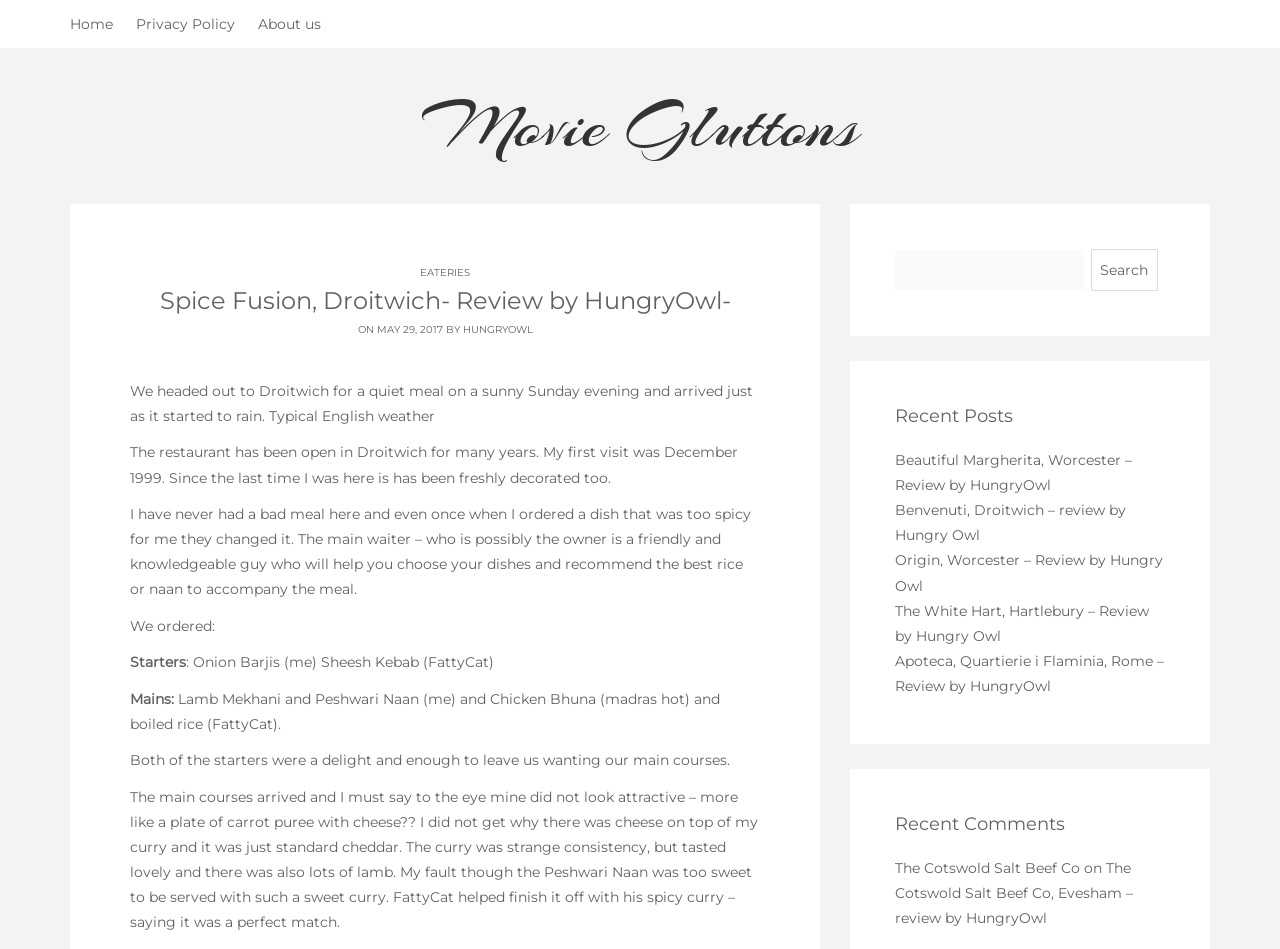What is the name of the restaurant being reviewed?
Please respond to the question with as much detail as possible.

The name of the restaurant being reviewed can be found in the heading element with the text 'Spice Fusion, Droitwich- Review by HungryOwl-'.